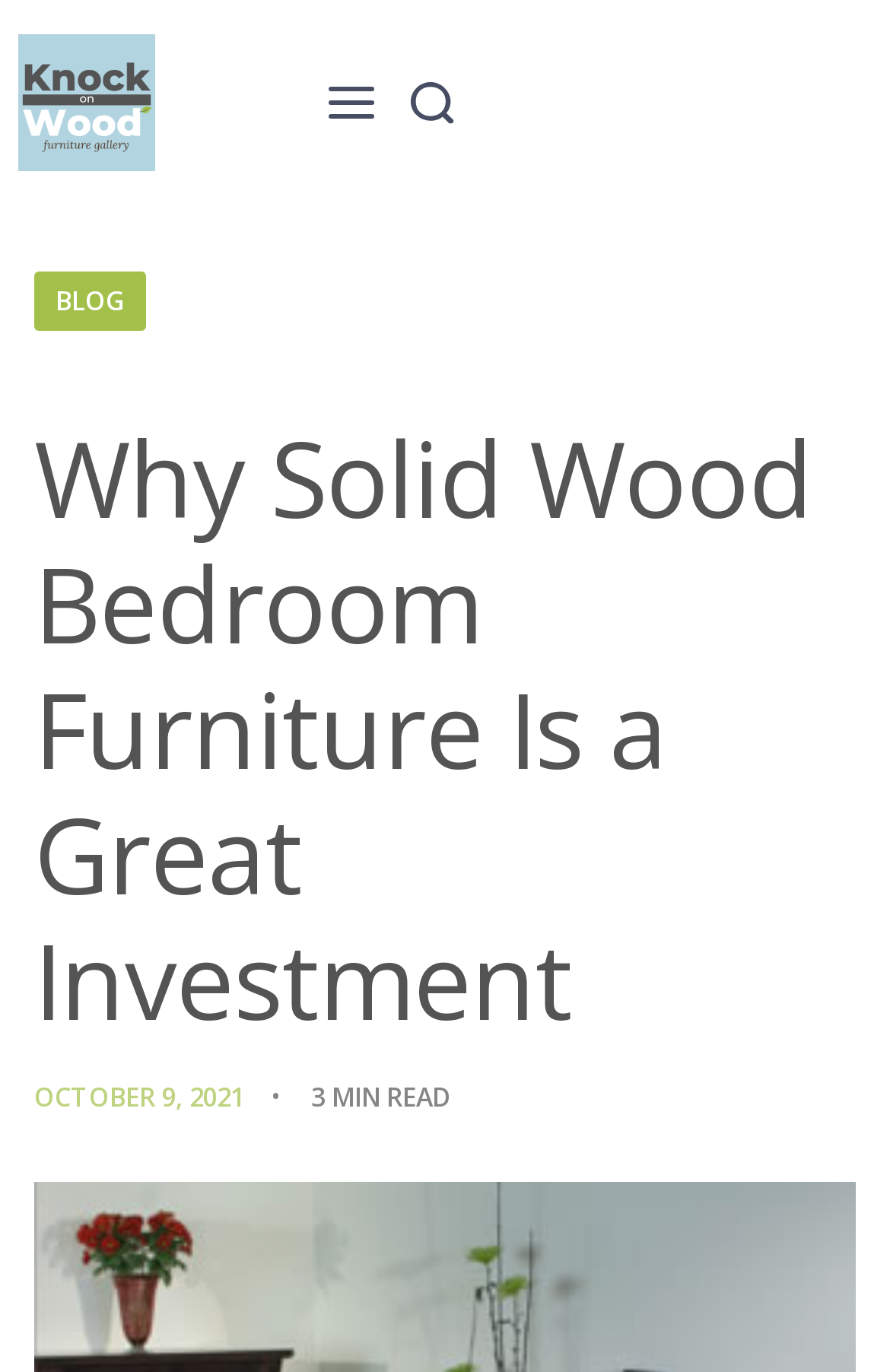Give a one-word or one-phrase response to the question: 
What is the name of the furniture gallery?

Knock on Wood Furniture Gallery